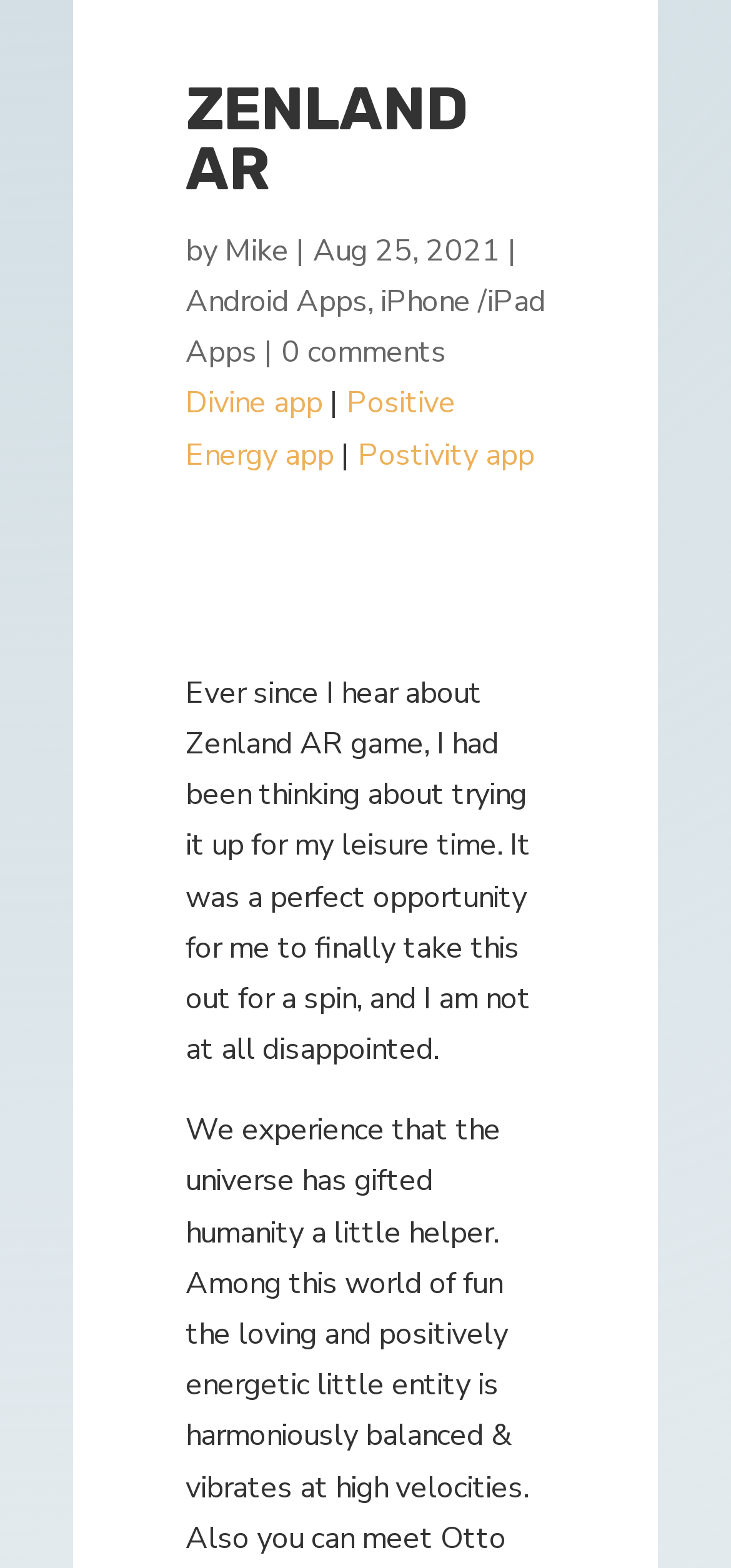Bounding box coordinates are specified in the format (top-left x, top-left y, bottom-right x, bottom-right y). All values are floating point numbers bounded between 0 and 1. Please provide the bounding box coordinate of the region this sentence describes: 0 comments

[0.385, 0.212, 0.61, 0.238]